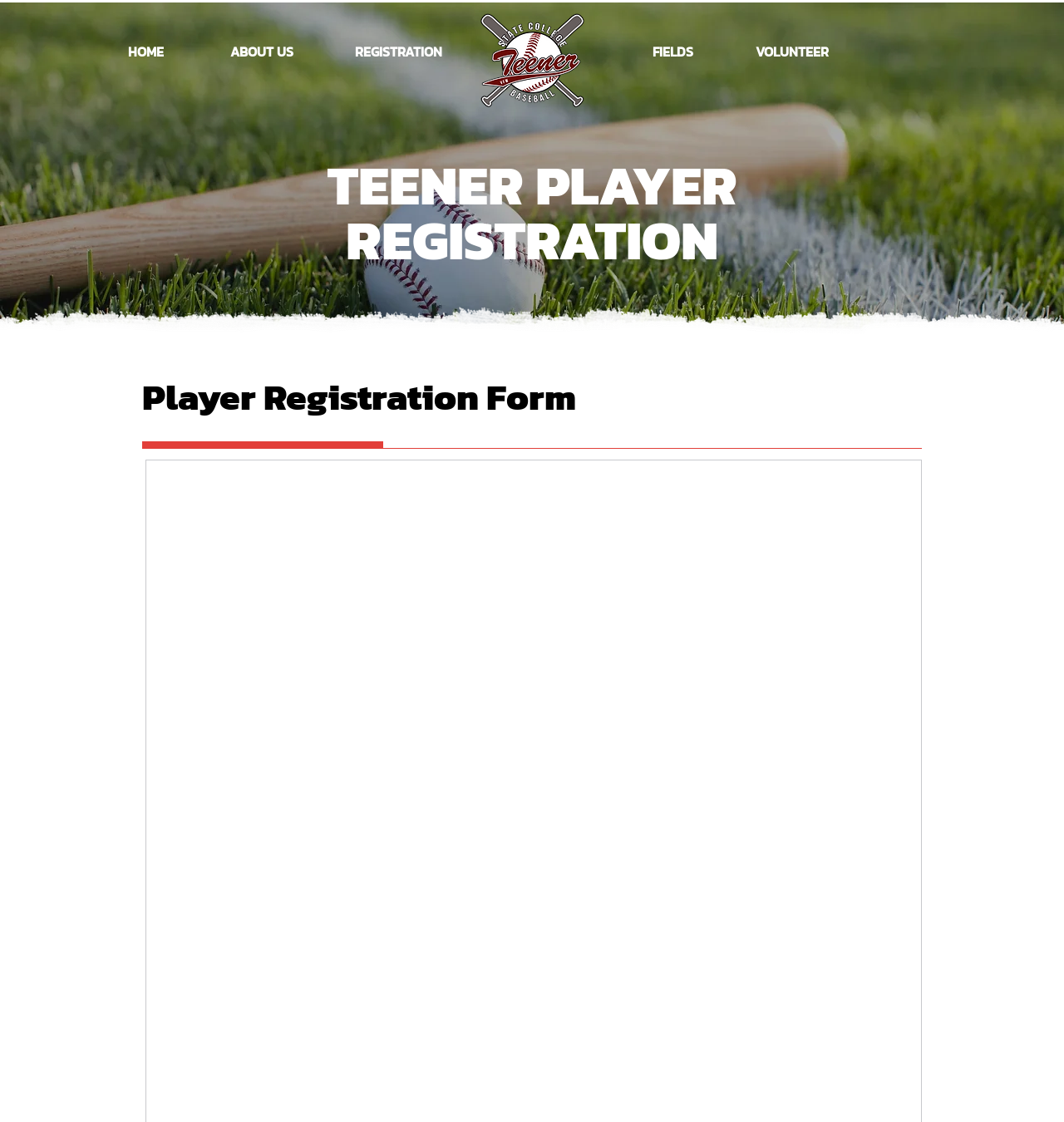Refer to the screenshot and give an in-depth answer to this question: What is the purpose of the webpage?

Based on the meta description and the content of the webpage, I inferred that the purpose of the webpage is to allow users to register to play in the State College Teener League.